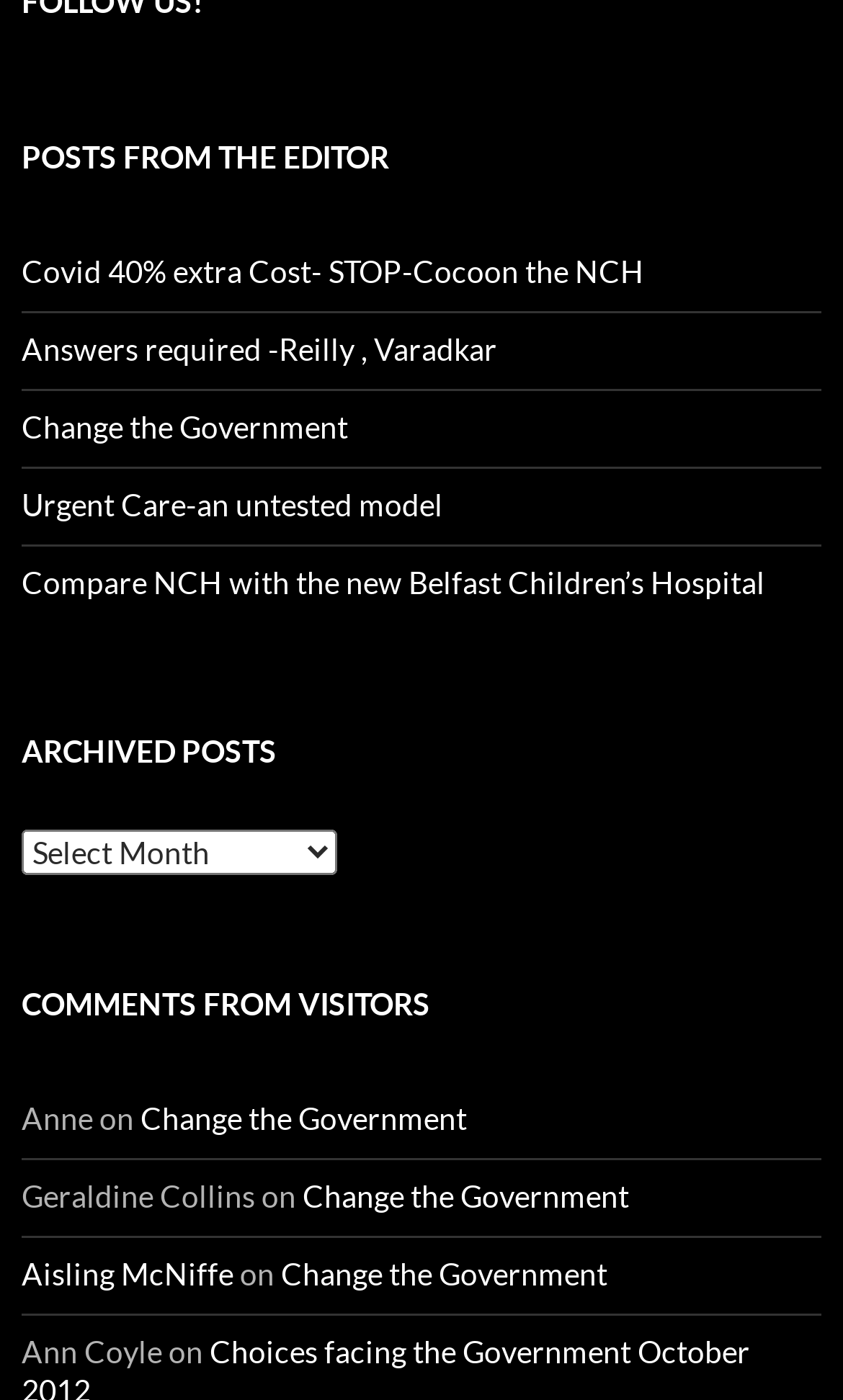Please determine the bounding box coordinates of the element to click on in order to accomplish the following task: "Read the comment from 'Anne'". Ensure the coordinates are four float numbers ranging from 0 to 1, i.e., [left, top, right, bottom].

[0.026, 0.786, 0.11, 0.812]